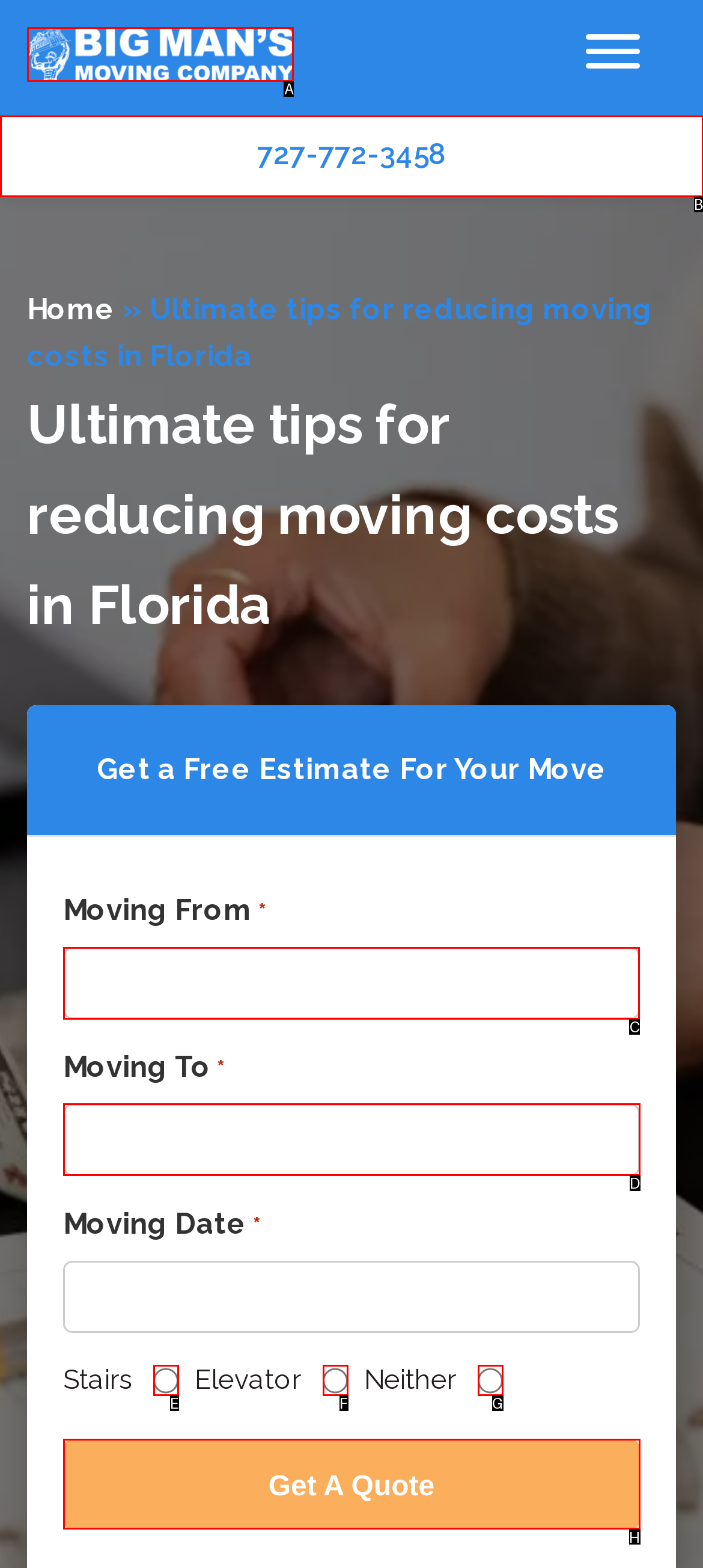Tell me which one HTML element I should click to complete the following task: Enter moving from location
Answer with the option's letter from the given choices directly.

C